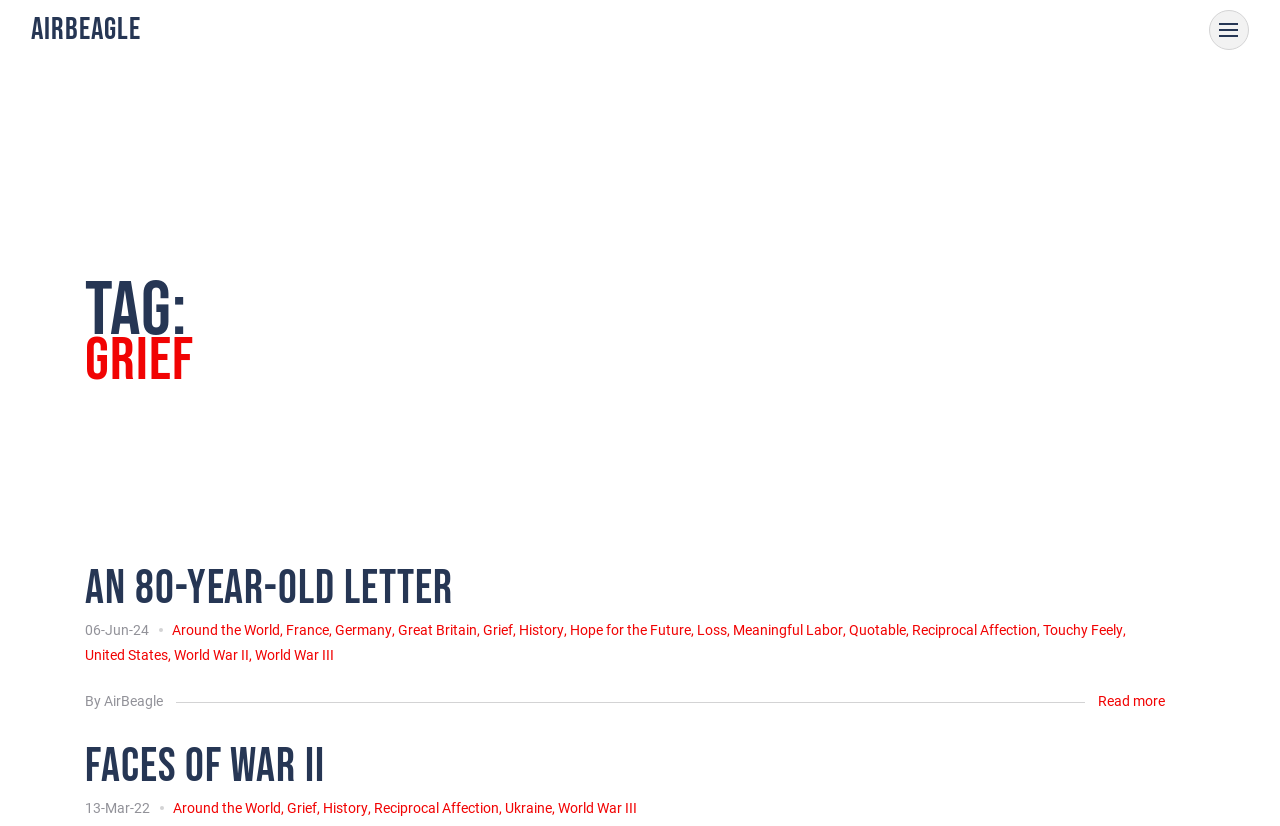Provide the bounding box coordinates for the UI element that is described by this text: "Great Britain". The coordinates should be in the form of four float numbers between 0 and 1: [left, top, right, bottom].

[0.311, 0.748, 0.373, 0.778]